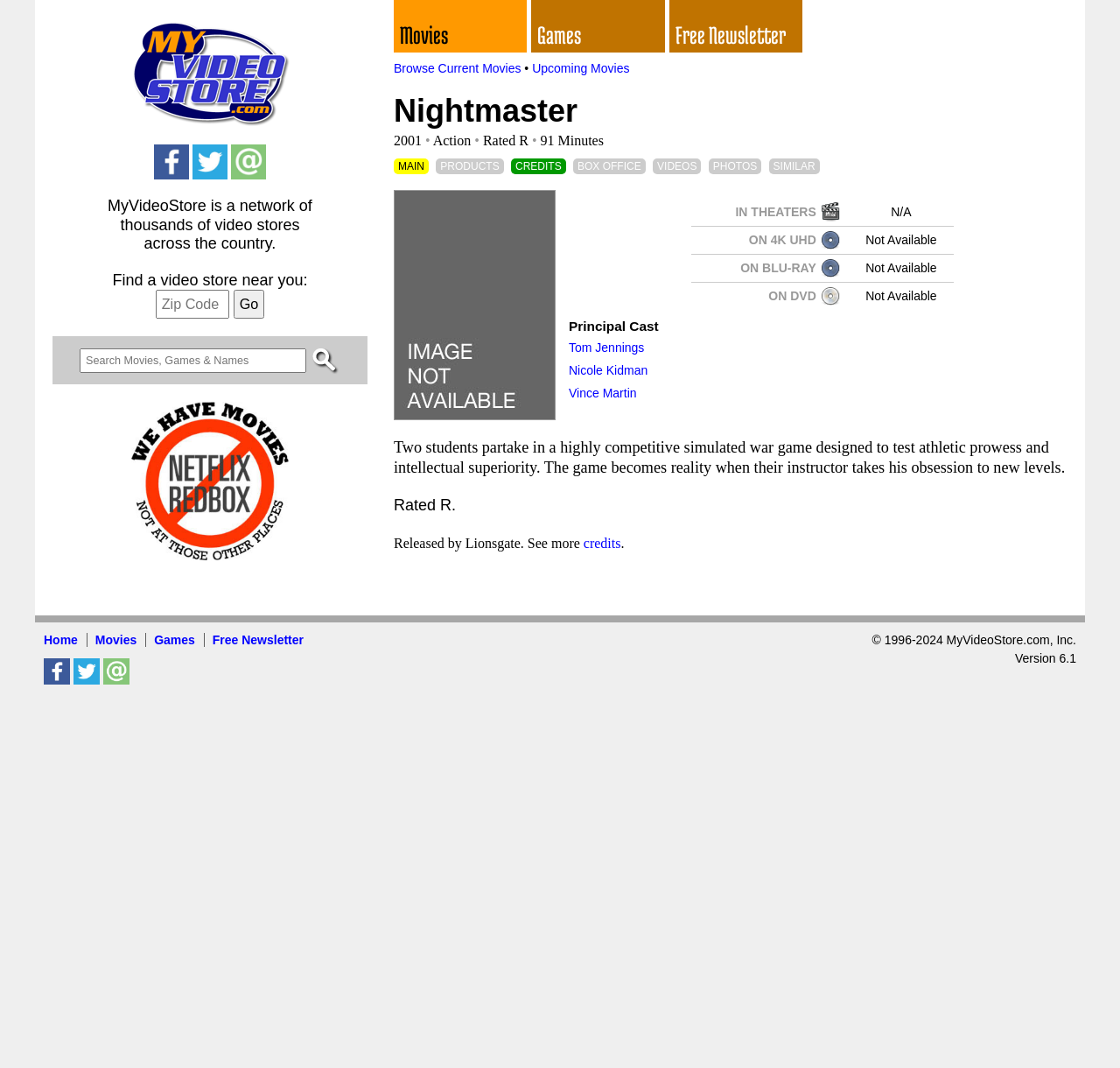What is the rating of the movie 'Nightmaster'?
Using the information presented in the image, please offer a detailed response to the question.

The rating of the movie 'Nightmaster' can be found in the static text element 'Rated R' which is located near the movie title and release year.